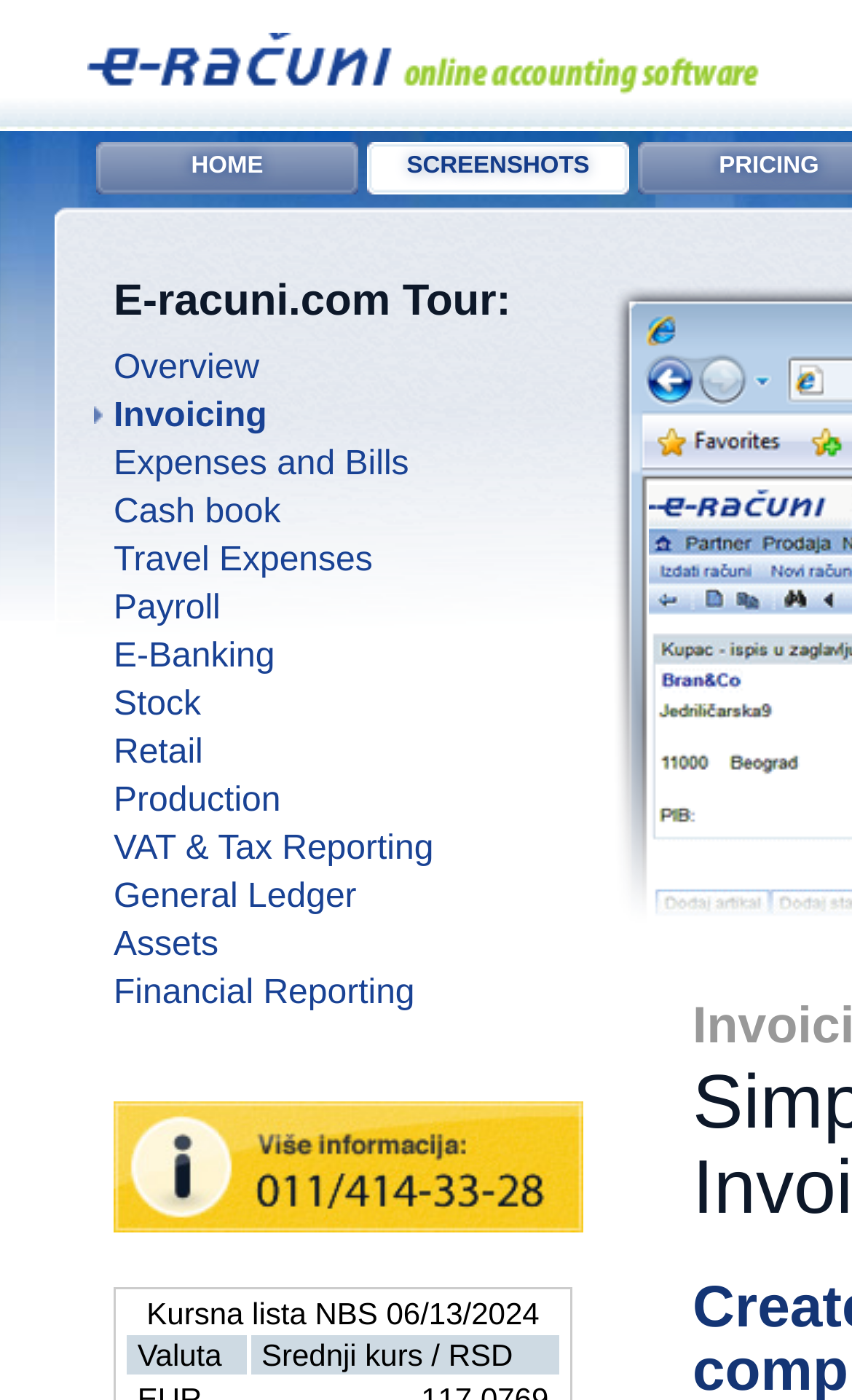Locate the UI element described as follows: "General Ledger". Return the bounding box coordinates as four float numbers between 0 and 1 in the order [left, top, right, bottom].

[0.069, 0.627, 0.418, 0.654]